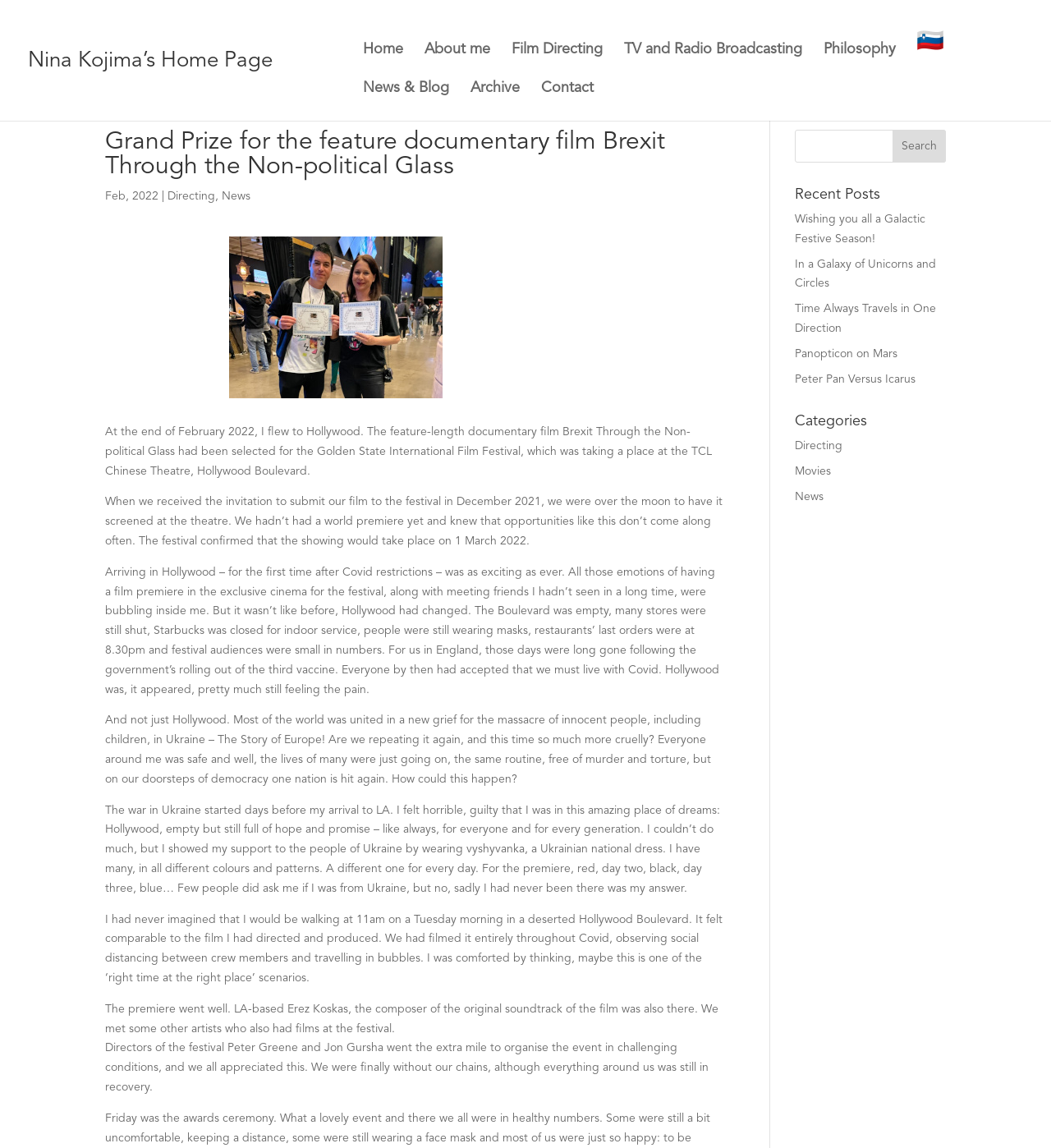Locate the bounding box coordinates of the element that needs to be clicked to carry out the instruction: "view news and blog". The coordinates should be given as four float numbers ranging from 0 to 1, i.e., [left, top, right, bottom].

[0.345, 0.072, 0.427, 0.105]